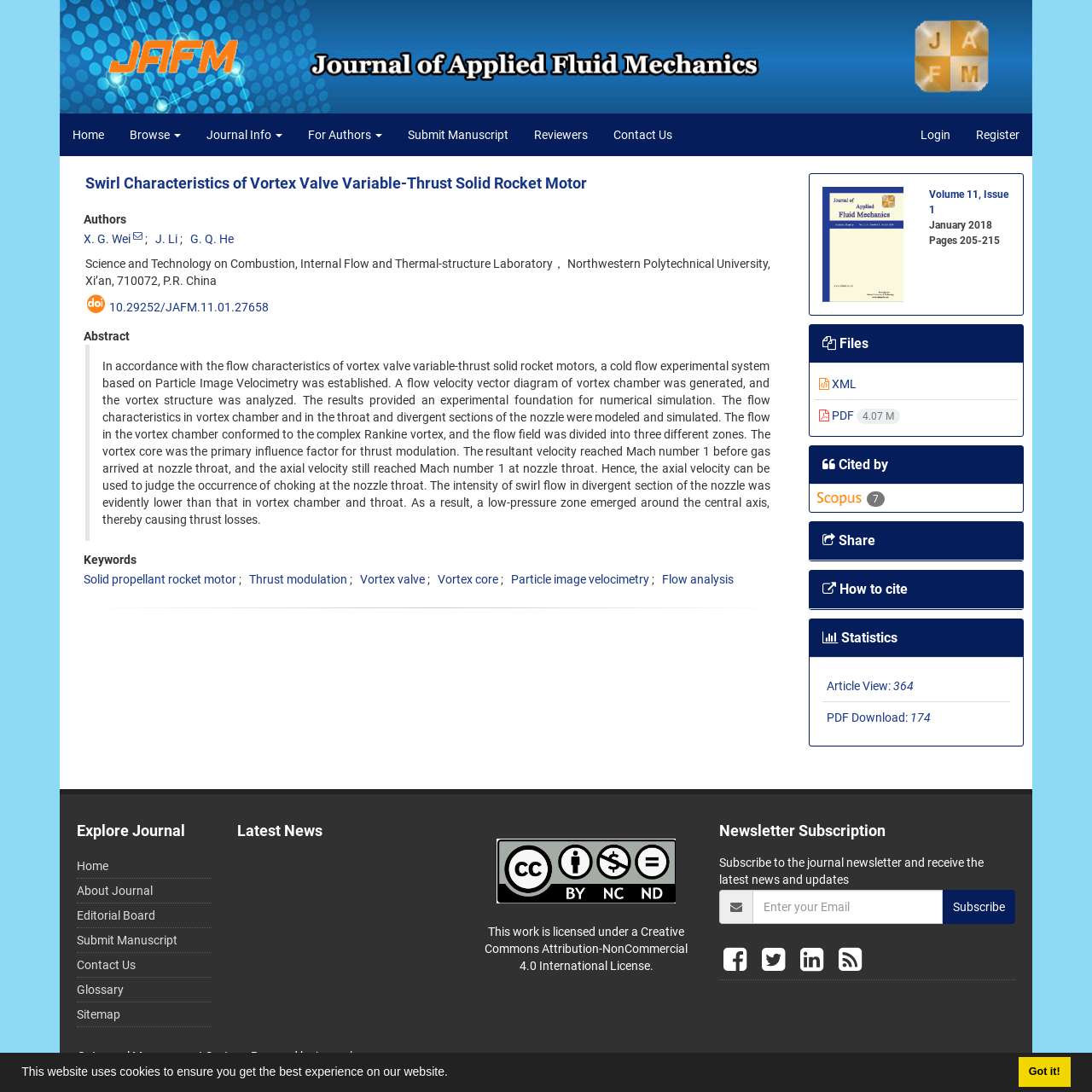Please find the bounding box coordinates of the element's region to be clicked to carry out this instruction: "Subscribe to the journal newsletter".

[0.863, 0.814, 0.93, 0.846]